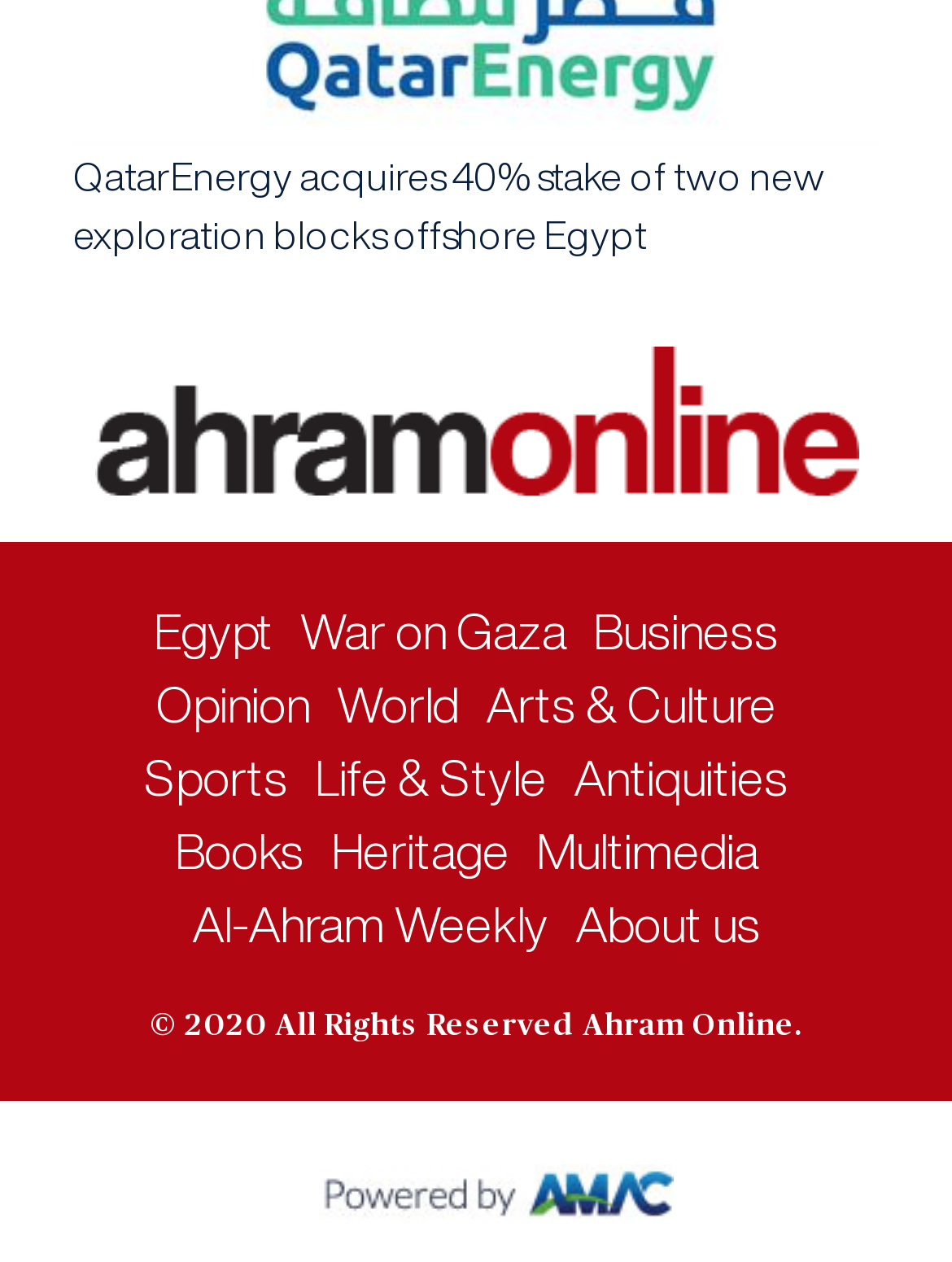Find the bounding box coordinates of the clickable element required to execute the following instruction: "Read news about QatarEnergy". Provide the coordinates as four float numbers between 0 and 1, i.e., [left, top, right, bottom].

[0.077, 0.123, 0.867, 0.2]